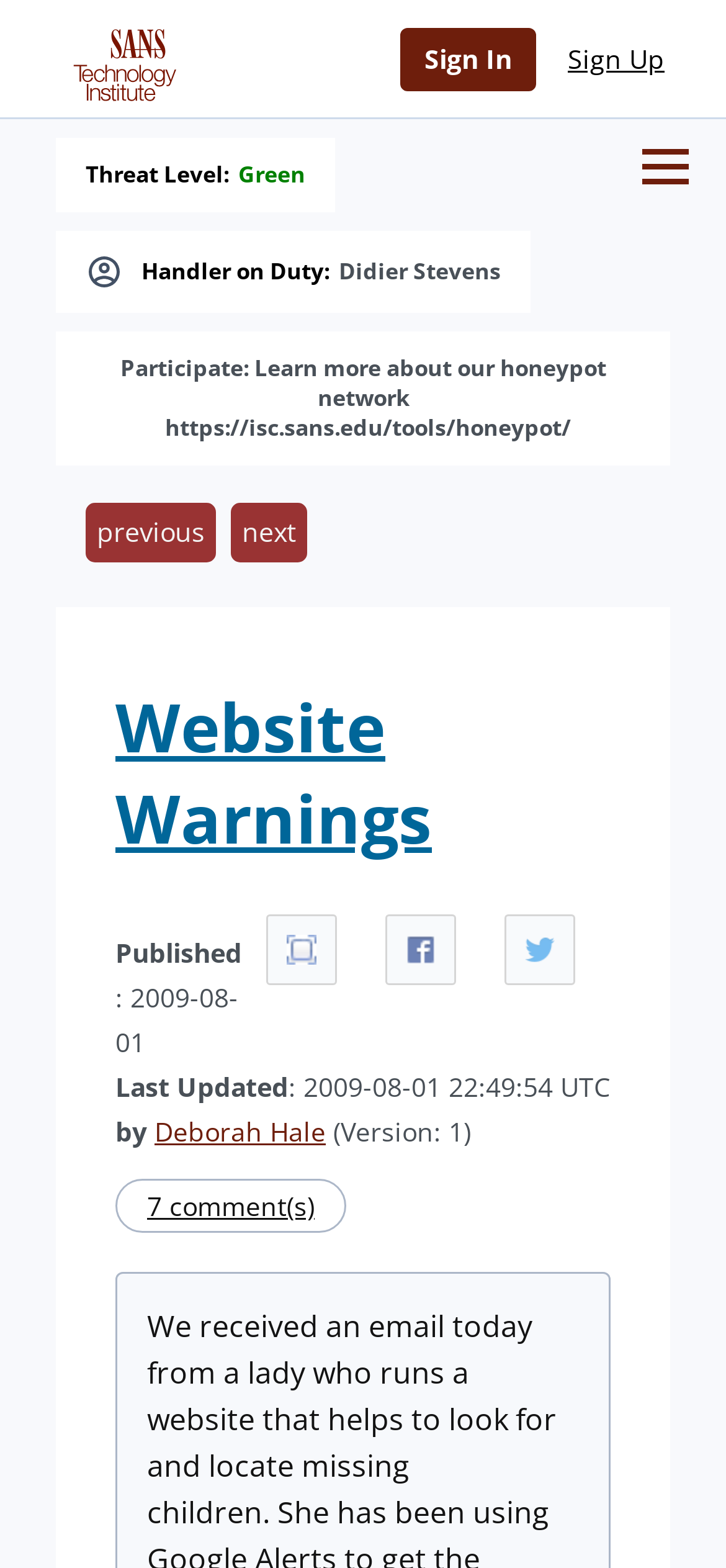Specify the bounding box coordinates of the element's area that should be clicked to execute the given instruction: "Sign In". The coordinates should be four float numbers between 0 and 1, i.e., [left, top, right, bottom].

[0.551, 0.018, 0.738, 0.058]